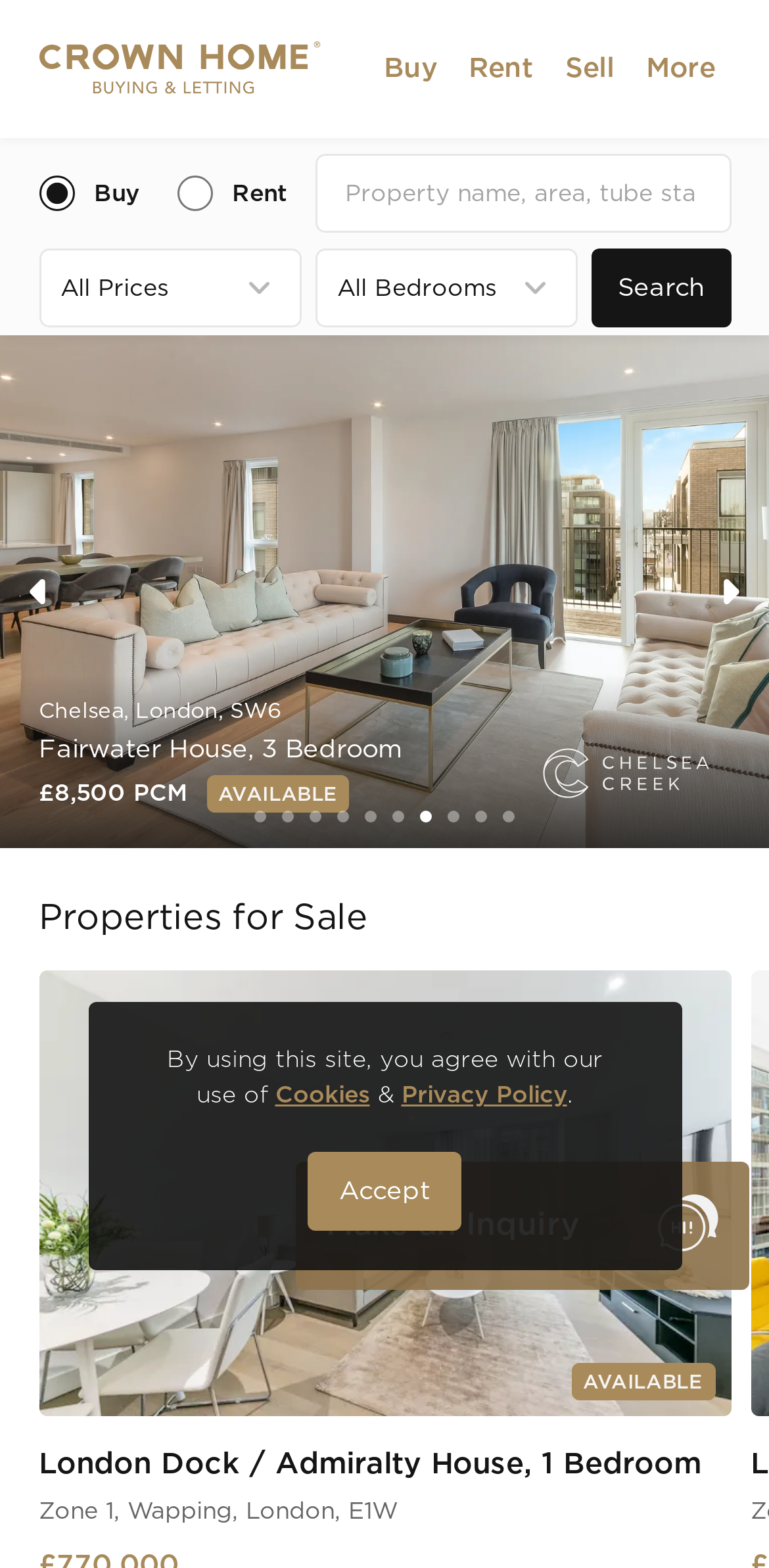Provide the bounding box coordinates of the section that needs to be clicked to accomplish the following instruction: "Make an Inquiry."

[0.424, 0.771, 0.754, 0.792]